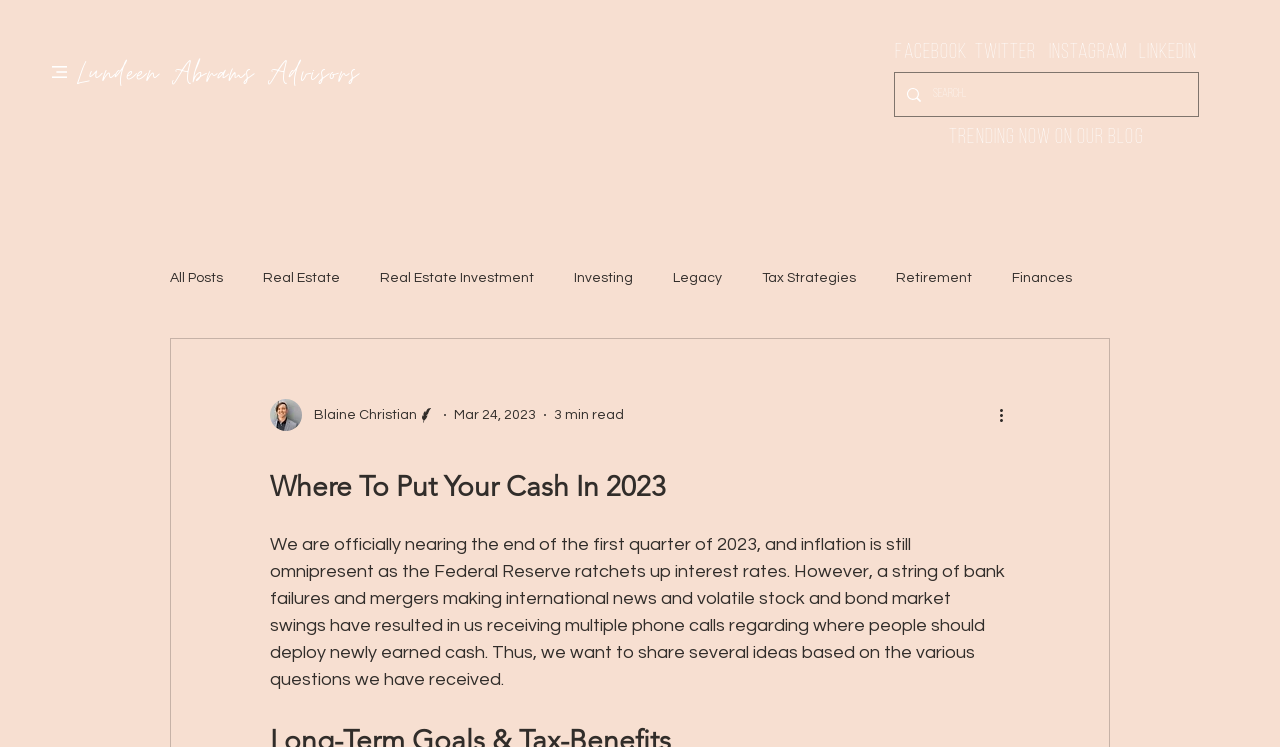Determine the bounding box coordinates for the area you should click to complete the following instruction: "Search for a topic".

[0.729, 0.098, 0.903, 0.155]